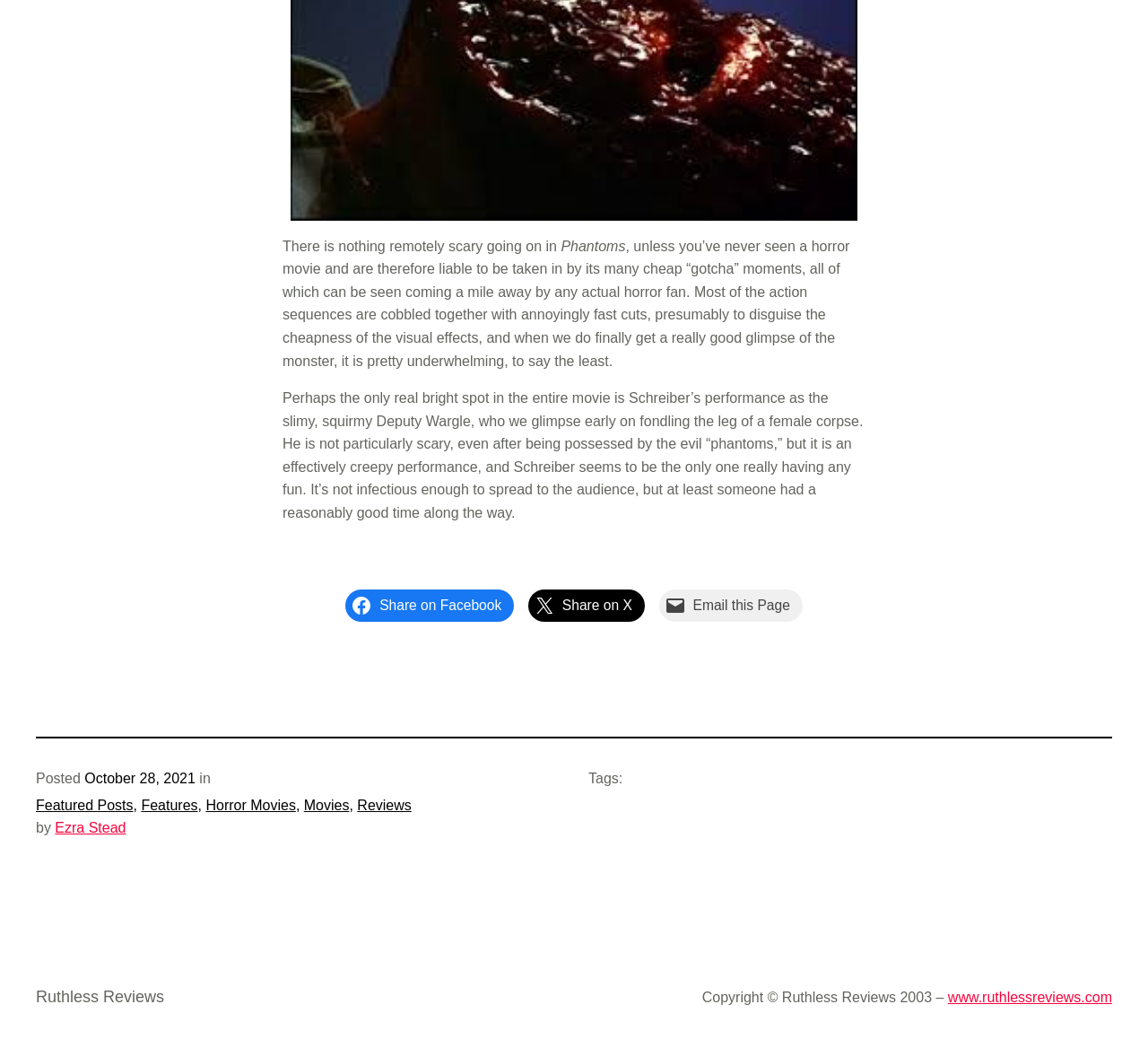Determine the coordinates of the bounding box for the clickable area needed to execute this instruction: "View post in Featured Posts".

[0.031, 0.761, 0.116, 0.775]